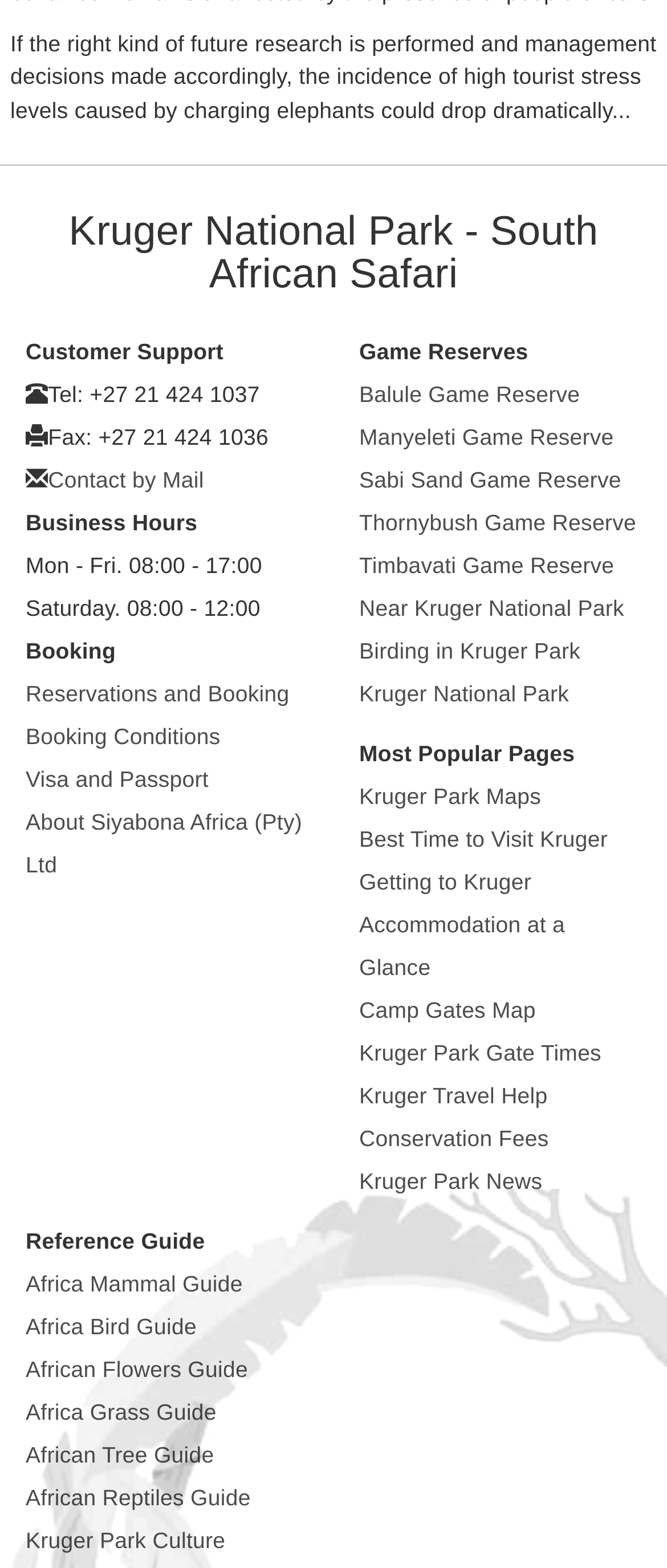Find the bounding box coordinates of the area that needs to be clicked in order to achieve the following instruction: "Contact by mail". The coordinates should be specified as four float numbers between 0 and 1, i.e., [left, top, right, bottom].

[0.072, 0.298, 0.306, 0.314]